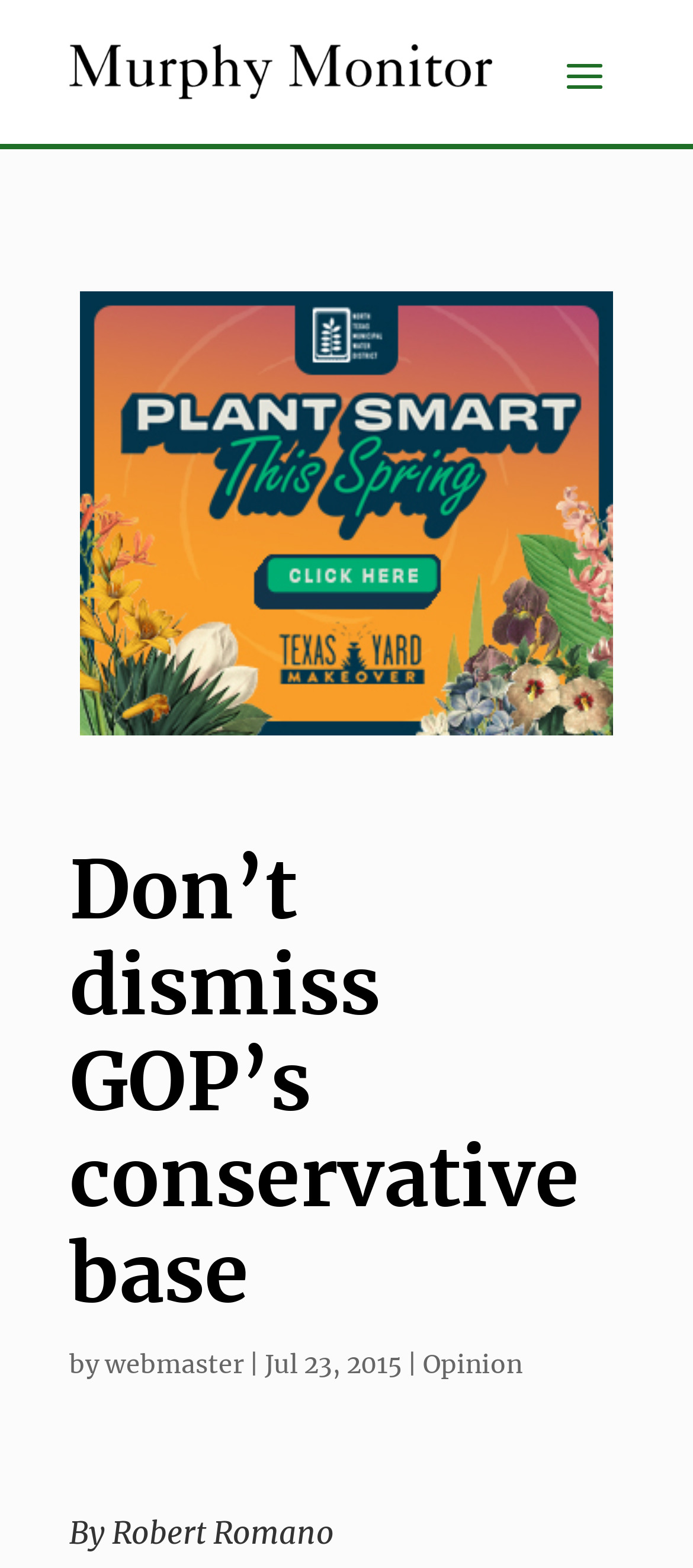Identify and provide the title of the webpage.

Don’t dismiss GOP’s conservative base